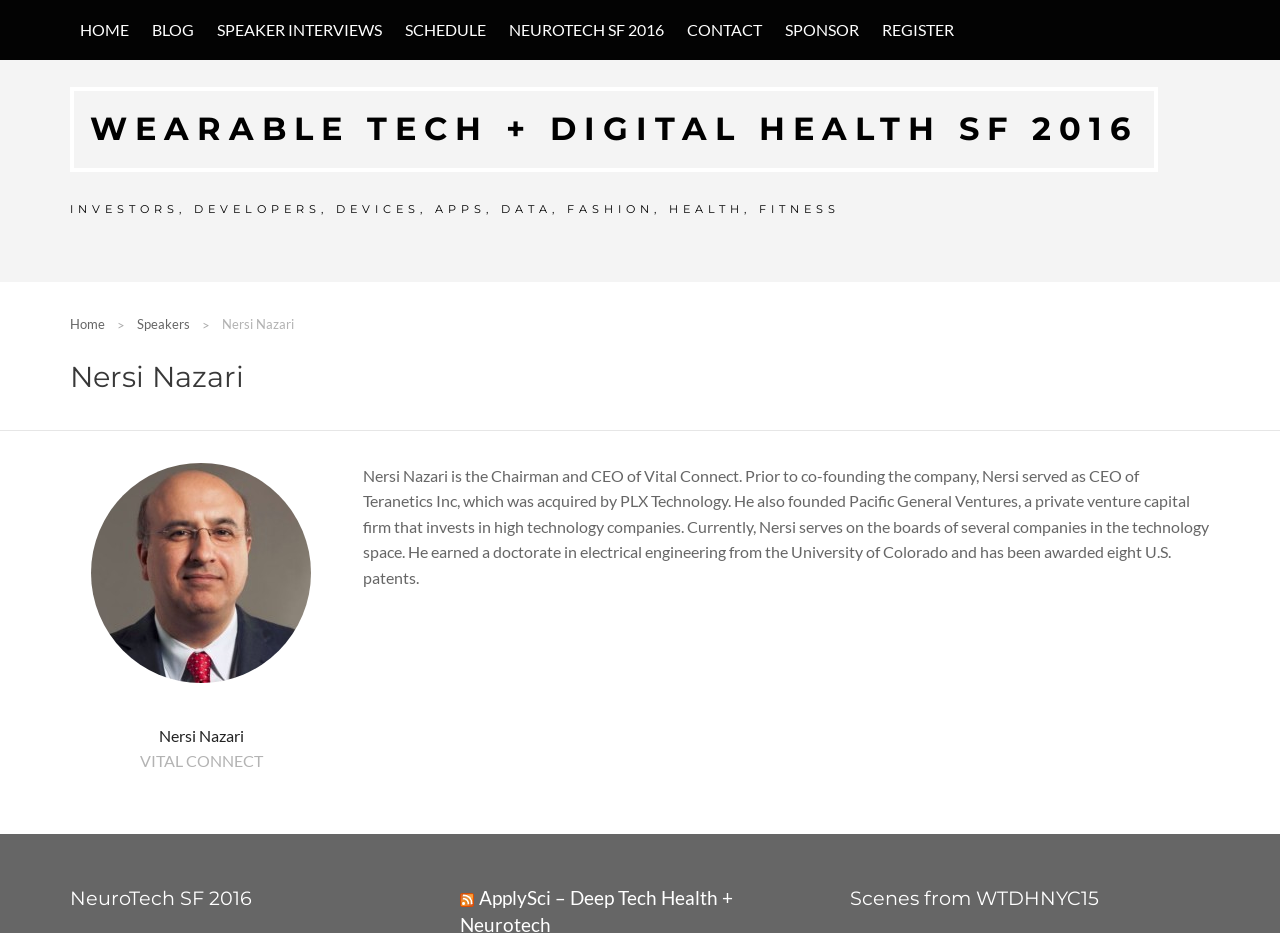Deliver a detailed narrative of the webpage's visual and textual elements.

This webpage is about Nersi Nazari, a prominent figure in the wearable tech and digital health industry. At the top of the page, there is a navigation menu with 8 links: HOME, BLOG, SPEAKER INTERVIEWS, SCHEDULE, NEUROTECH SF 2016, CONTACT, SPONSOR, and REGISTER. 

Below the navigation menu, there is a large heading that reads "WEARABLE TECH + DIGITAL HEALTH SF 2016", which is also a clickable link. Underneath this heading, there is another heading that lists various topics related to wearable tech and digital health, such as investors, developers, devices, apps, data, fashion, health, and fitness.

On the left side of the page, there are three links: Home, Speakers, and Nersi Nazari. The Nersi Nazari link is also a heading that serves as a title for the article about him. The article describes Nersi Nazari's background, including his current role as Chairman and CEO of Vital Connect, his previous experiences, and his educational background.

At the bottom of the page, there are two more headings: NeuroTech SF 2016 and Scenes from WTDHNYC15. The NeuroTech SF 2016 heading has an RSS link with an accompanying RSS icon image. The Scenes from WTDHNYC15 heading is likely a title for a photo gallery or a section about the event.